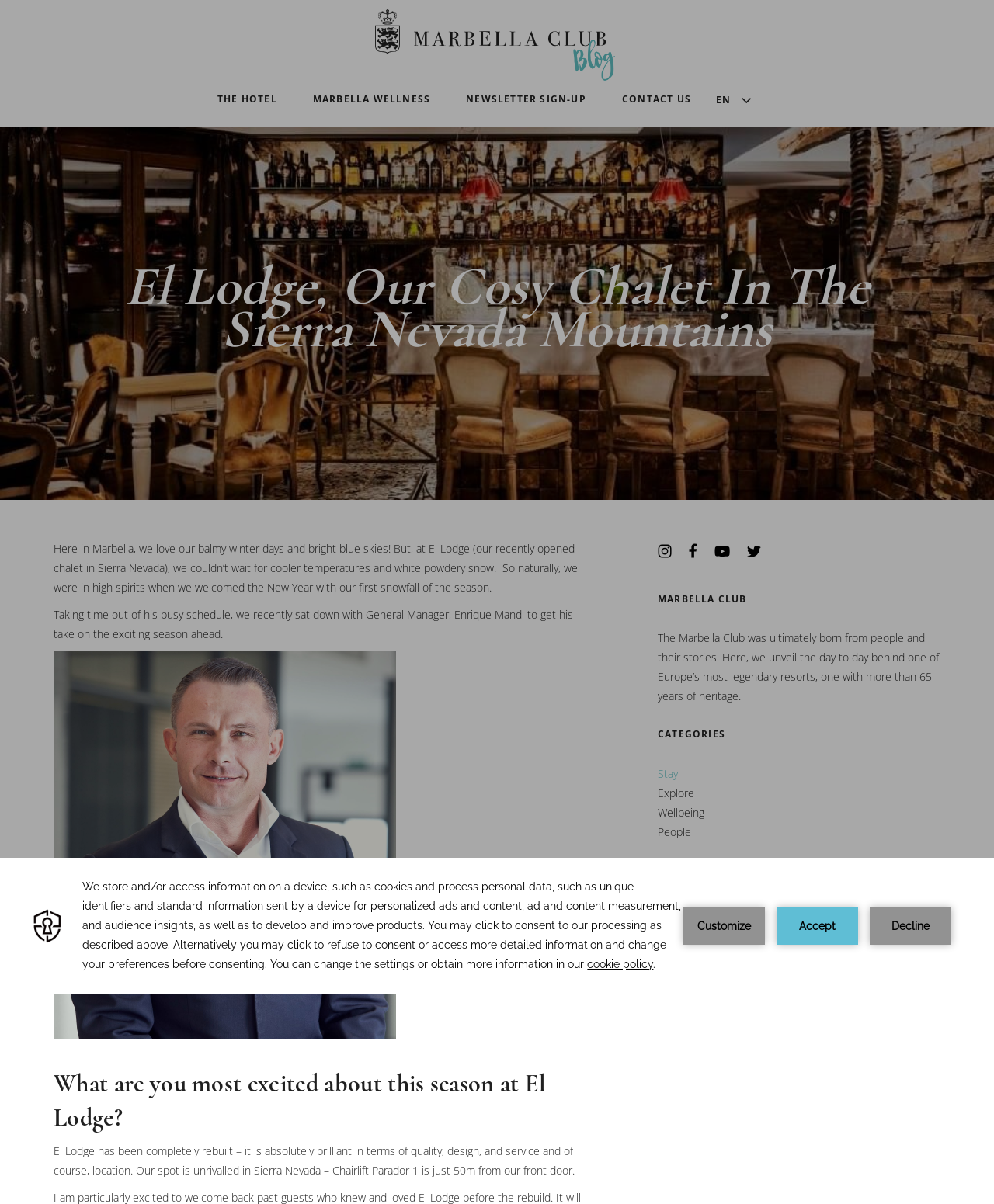What is the language of the webpage?
Answer briefly with a single word or phrase based on the image.

English